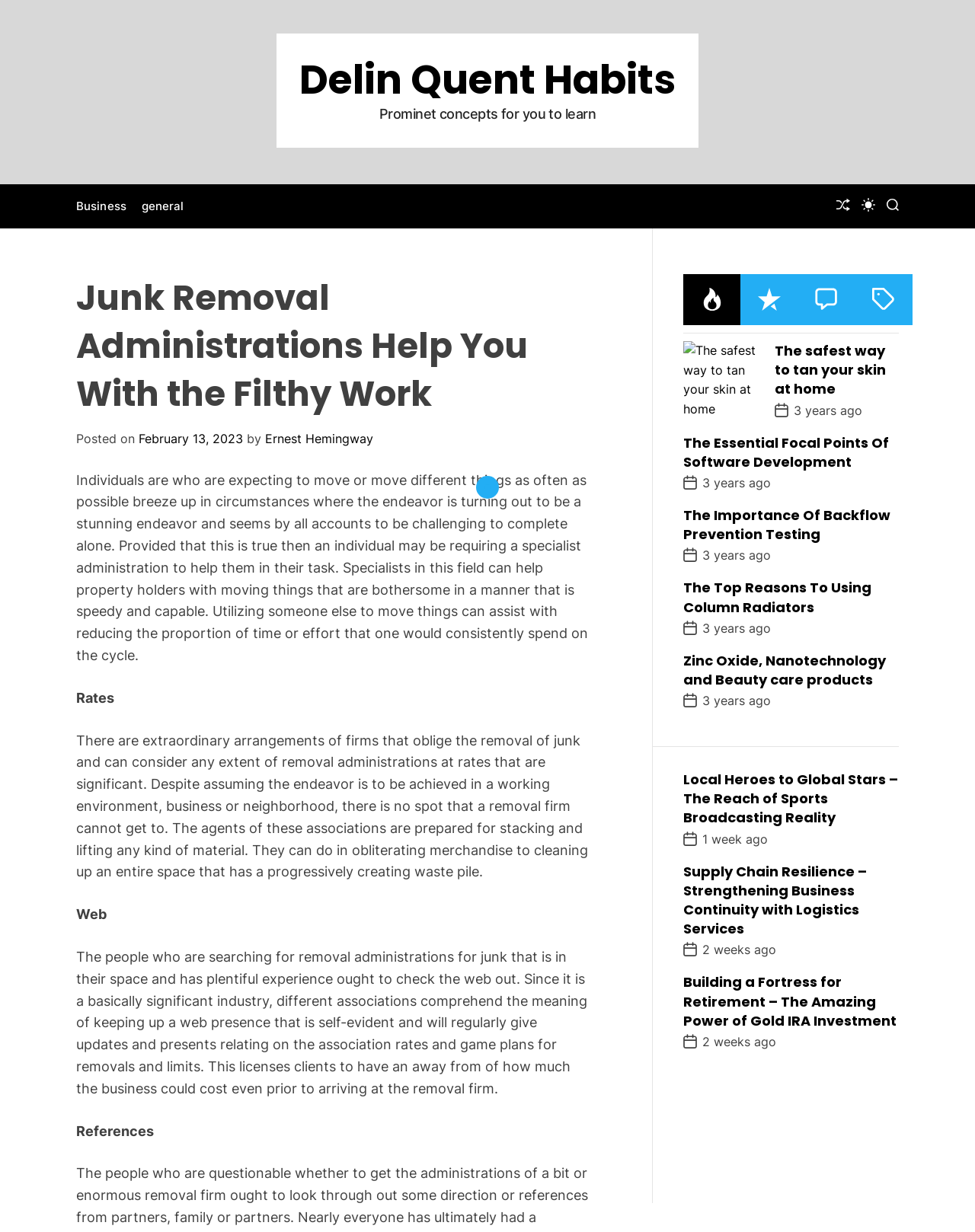Answer this question in one word or a short phrase: What is the color mode switch button for?

Switching color mode